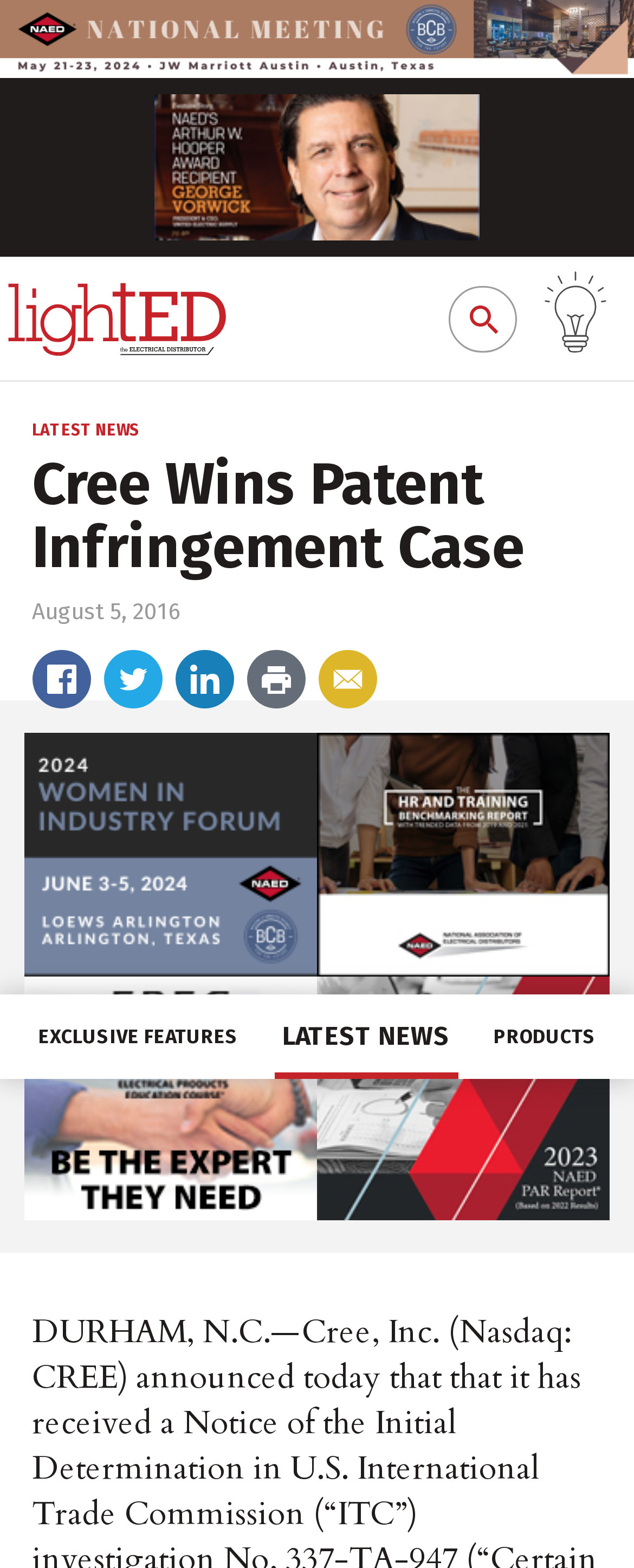Provide a brief response to the question below using one word or phrase:
What is the date of the latest news?

August 5, 2016